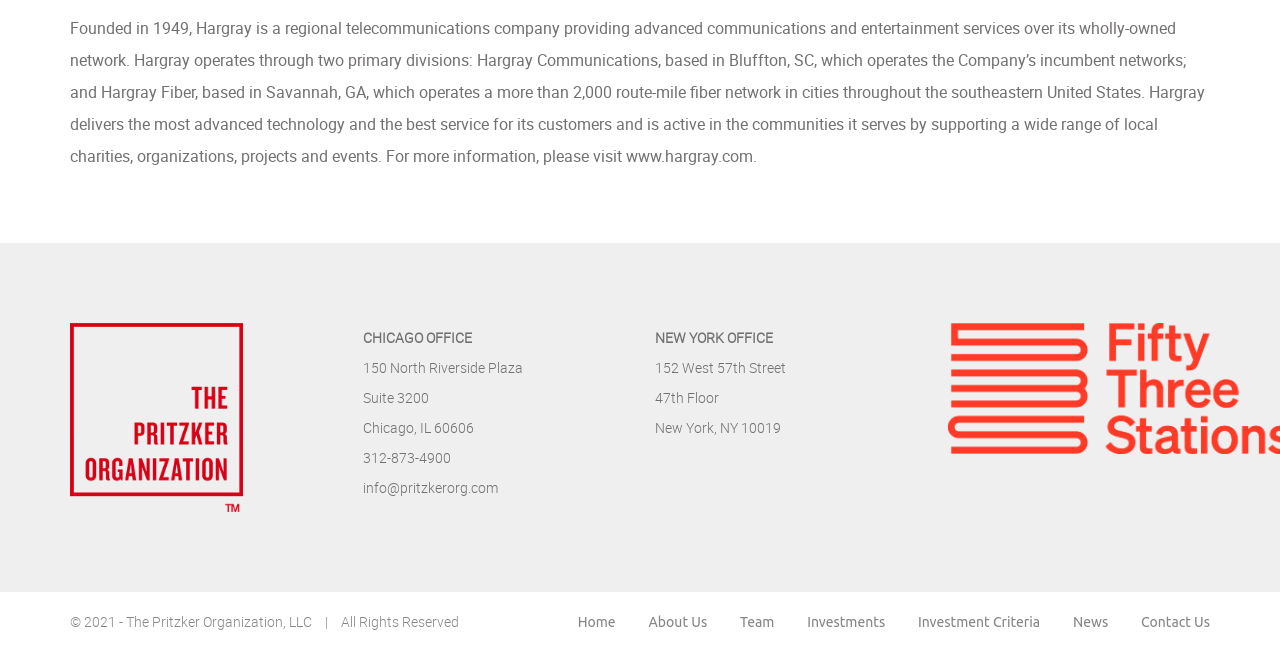Pinpoint the bounding box coordinates of the area that should be clicked to complete the following instruction: "Go to the Investments page". The coordinates must be given as four float numbers between 0 and 1, i.e., [left, top, right, bottom].

[0.631, 0.938, 0.692, 0.969]